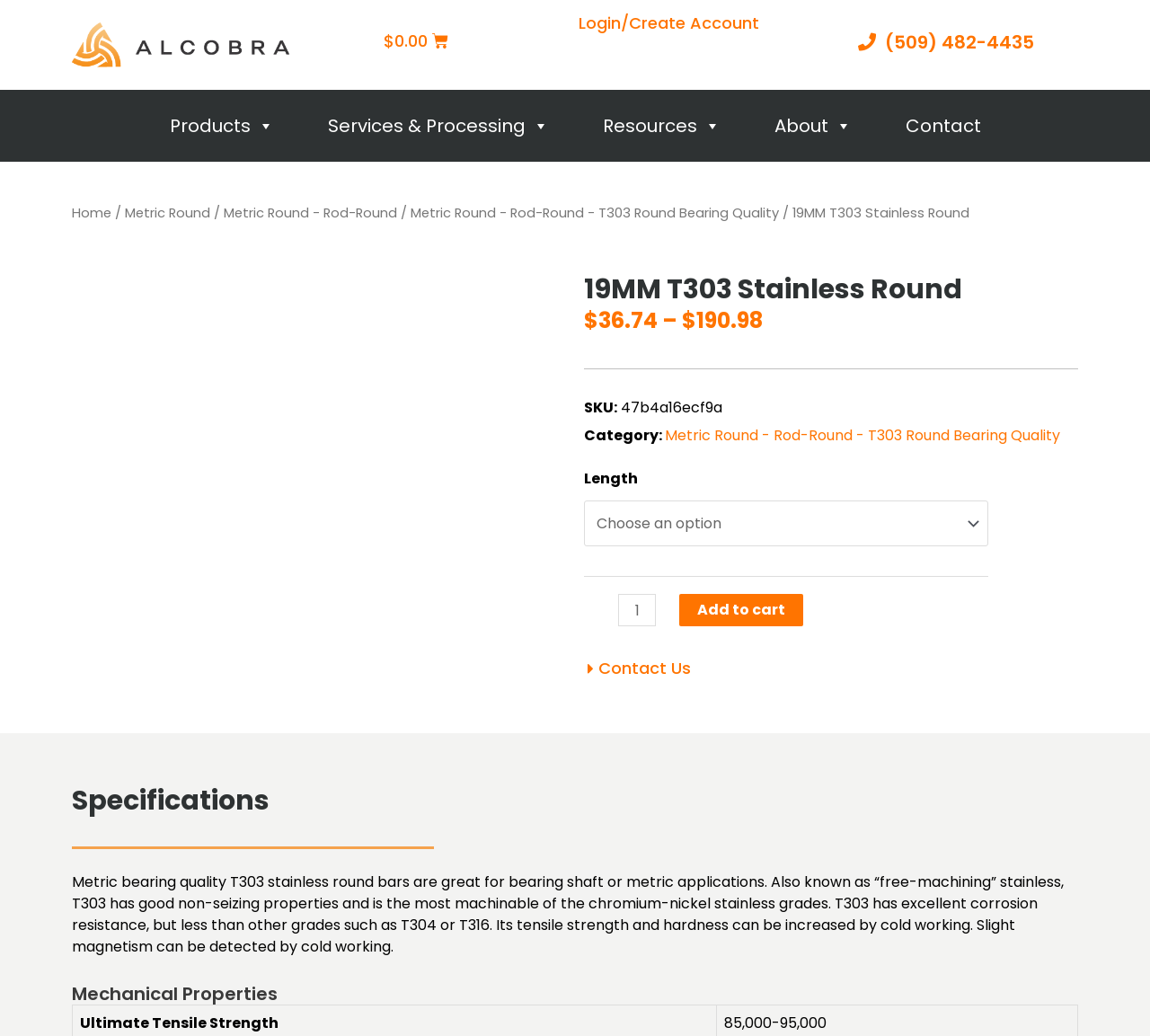Using the given element description, provide the bounding box coordinates (top-left x, top-left y, bottom-right x, bottom-right y) for the corresponding UI element in the screenshot: (509) 482-4435

[0.727, 0.022, 0.918, 0.06]